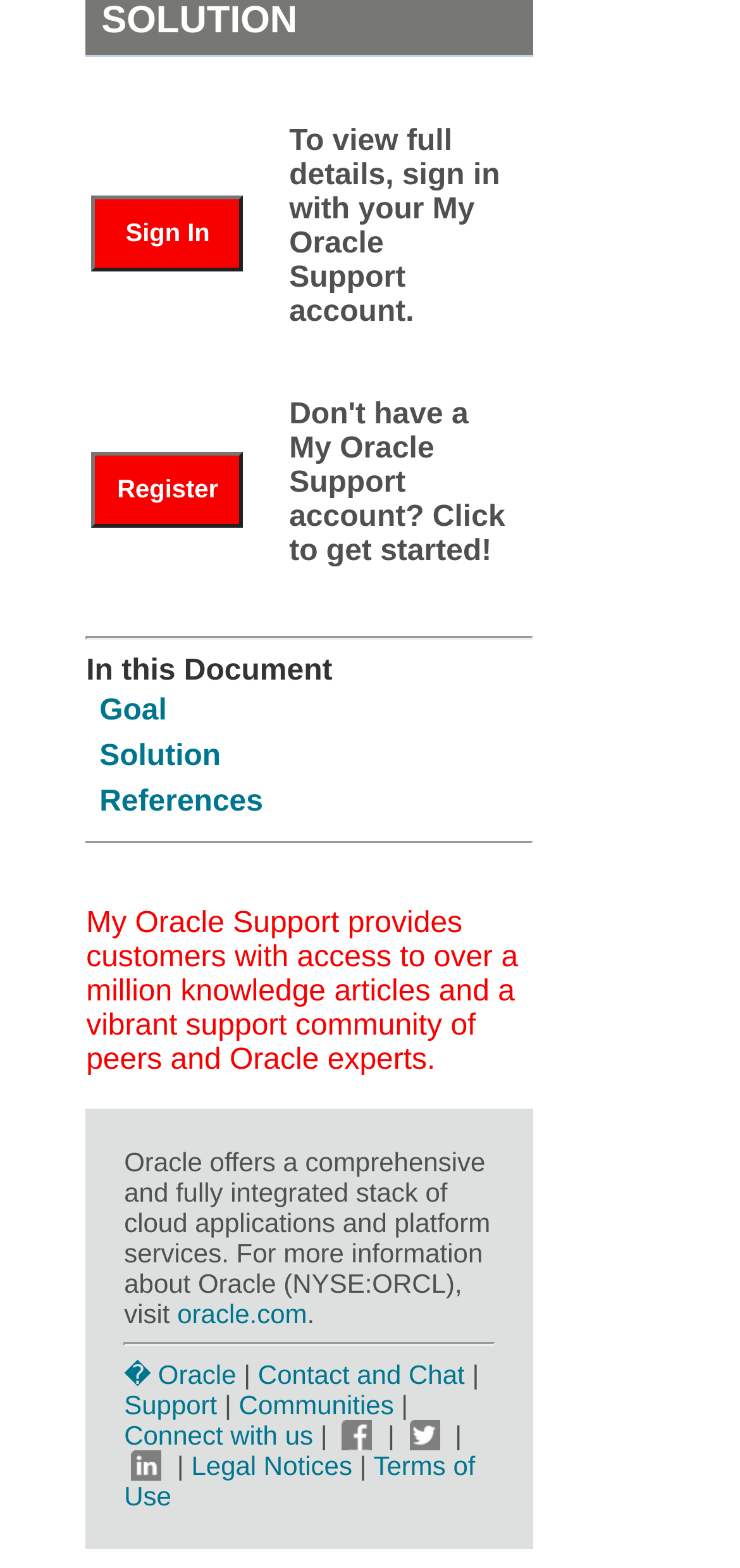What is the main topic of the webpage? Examine the screenshot and reply using just one word or a brief phrase.

My Oracle Support